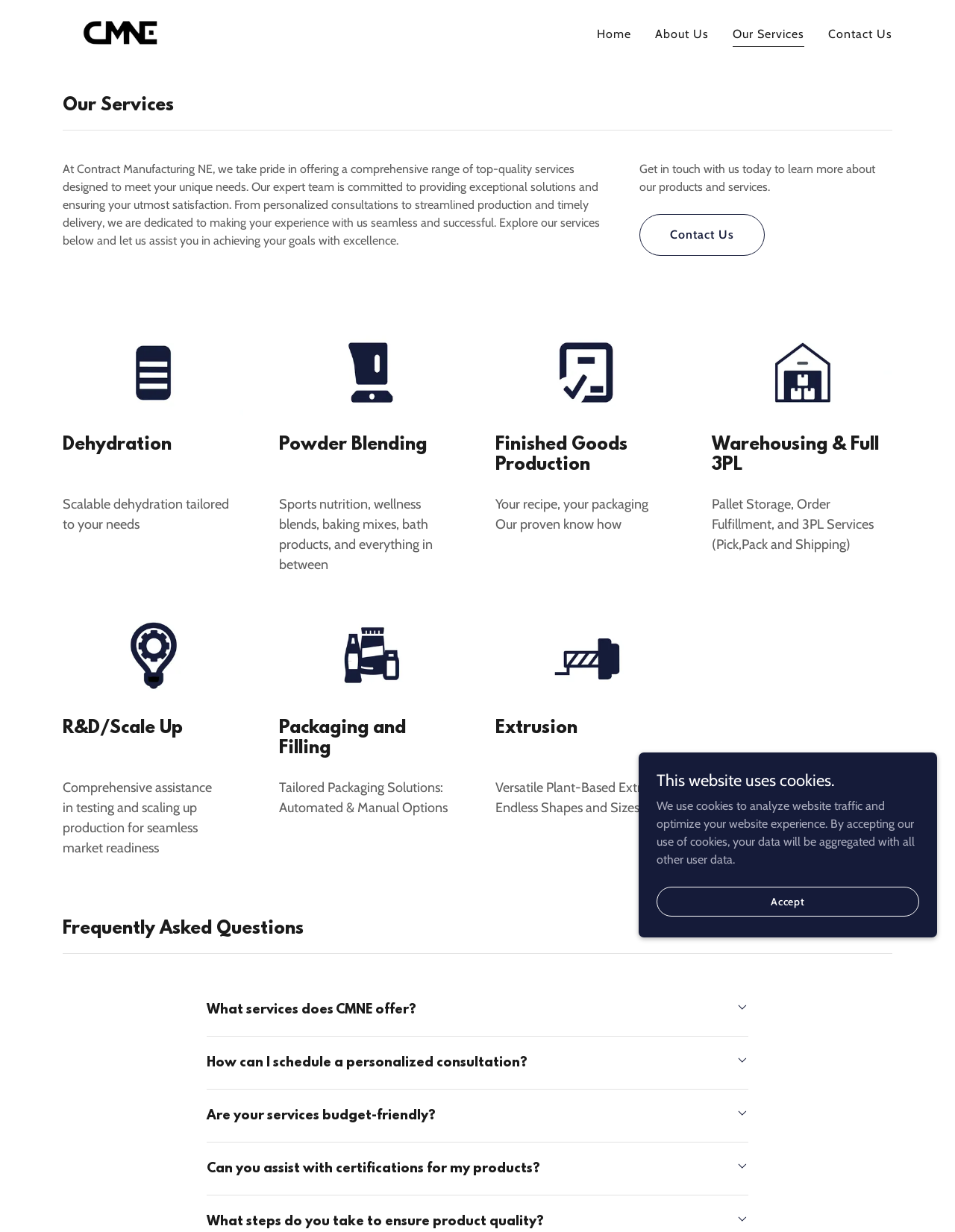Please identify the bounding box coordinates of the area that needs to be clicked to fulfill the following instruction: "Learn more about 'Powder Blending'."

[0.292, 0.353, 0.481, 0.37]